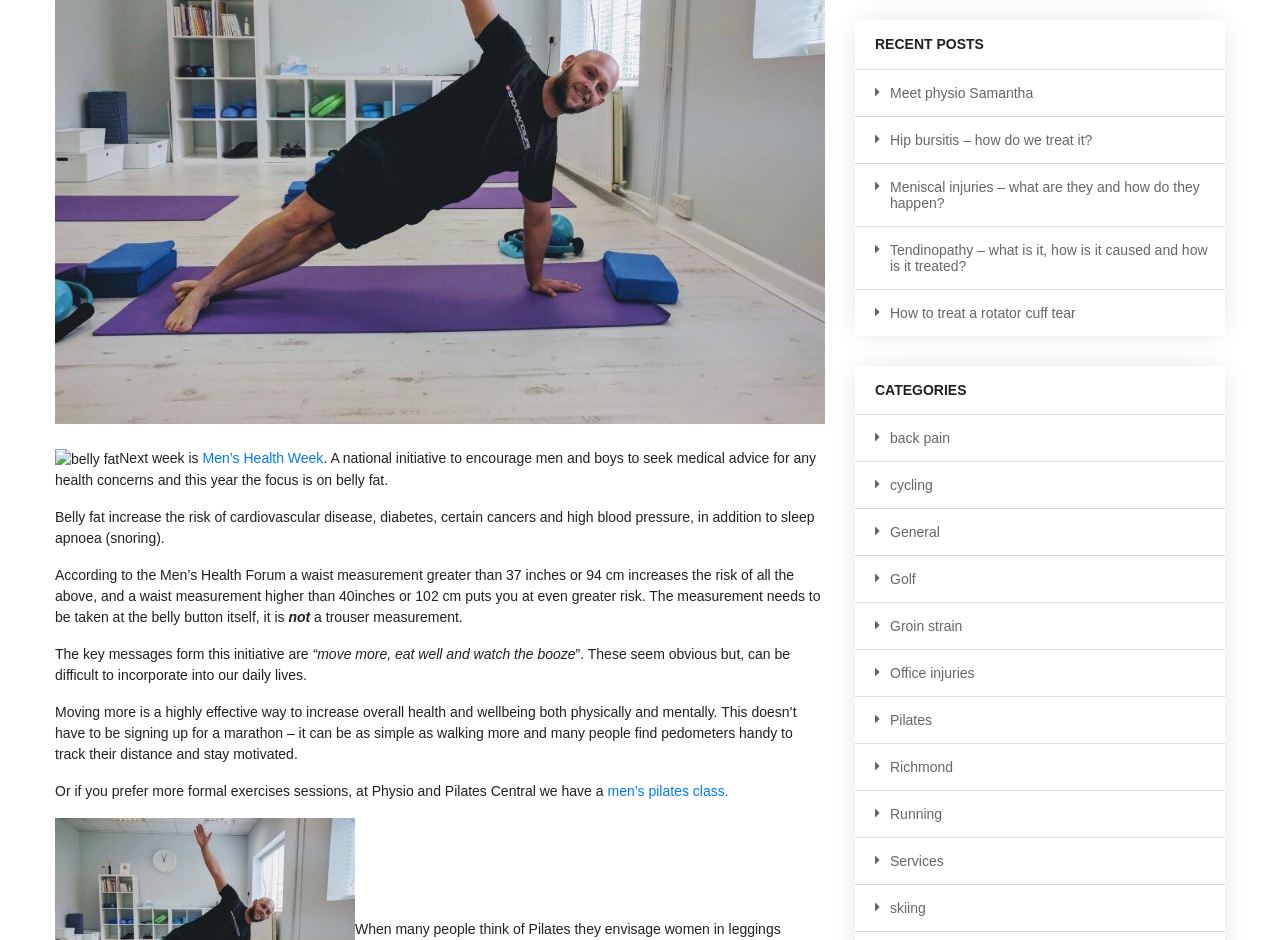Provide the bounding box coordinates for the UI element that is described by this text: "cycling". The coordinates should be in the form of four float numbers between 0 and 1: [left, top, right, bottom].

[0.668, 0.492, 0.957, 0.541]